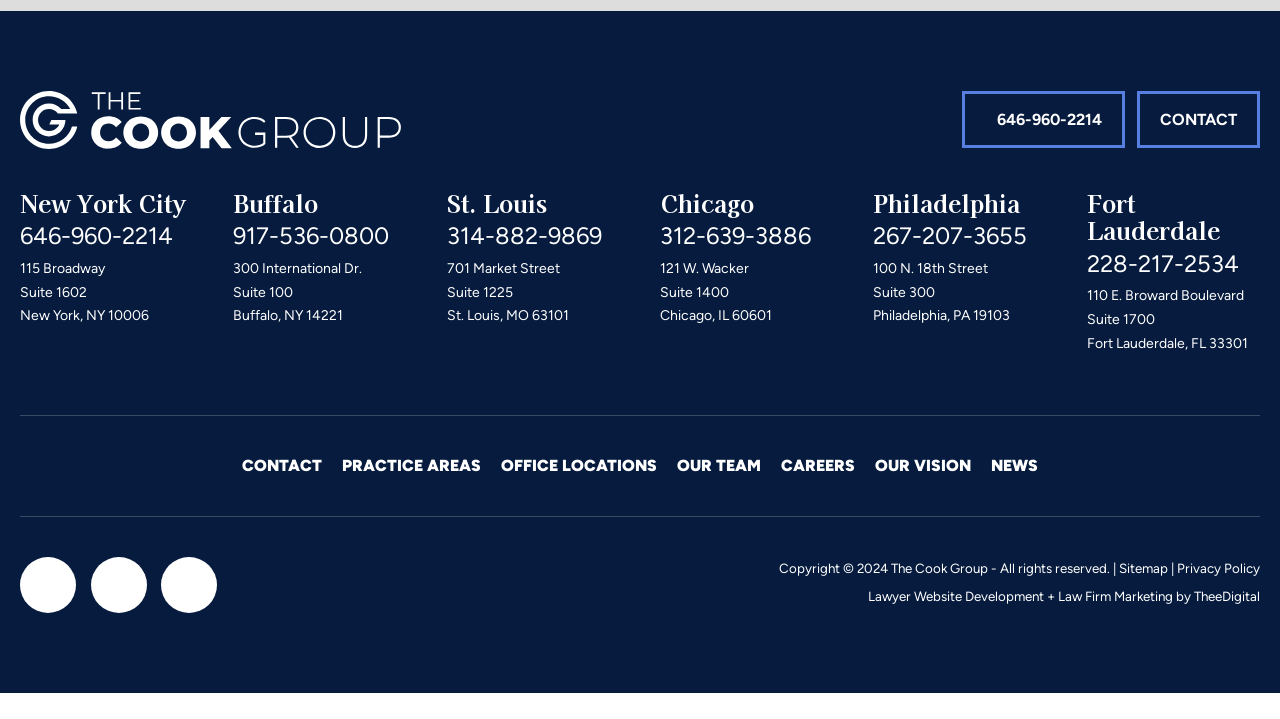Identify the bounding box for the UI element described as: "I agree". The coordinates should be four float numbers between 0 and 1, i.e., [left, top, right, bottom].

None